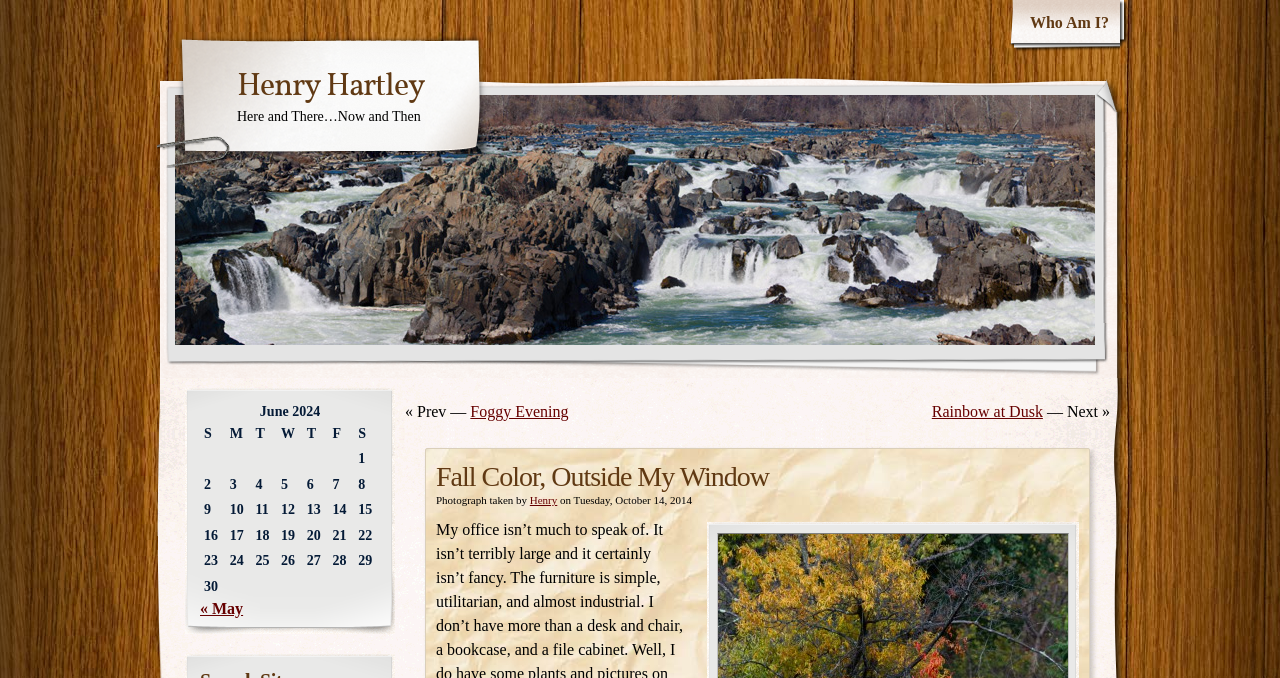Provide your answer in a single word or phrase: 
What is the previous month?

May